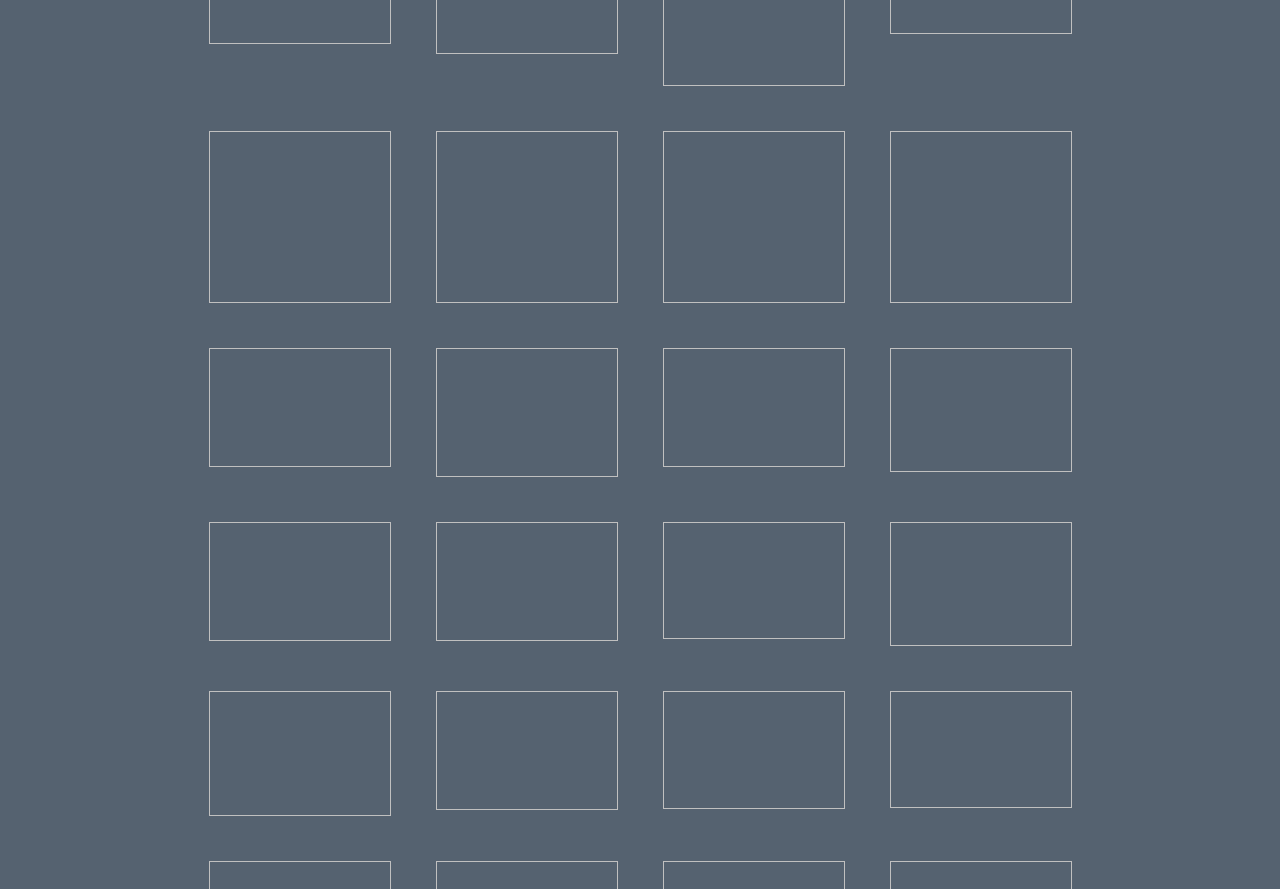Pinpoint the bounding box coordinates of the area that should be clicked to complete the following instruction: "view the second image". The coordinates must be given as four float numbers between 0 and 1, i.e., [left, top, right, bottom].

[0.365, 0.154, 0.457, 0.334]